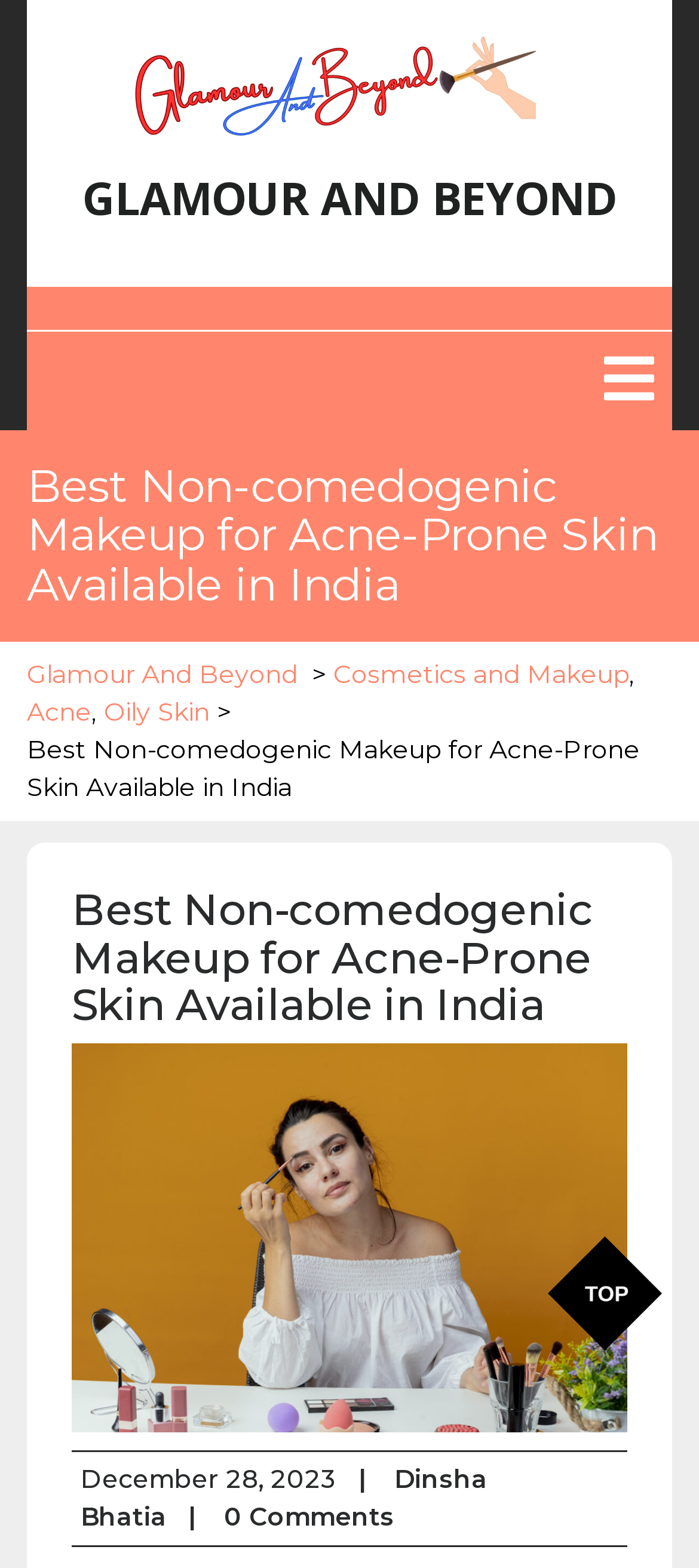What is the name of the website?
Using the image, provide a concise answer in one word or a short phrase.

Glamour And Beyond